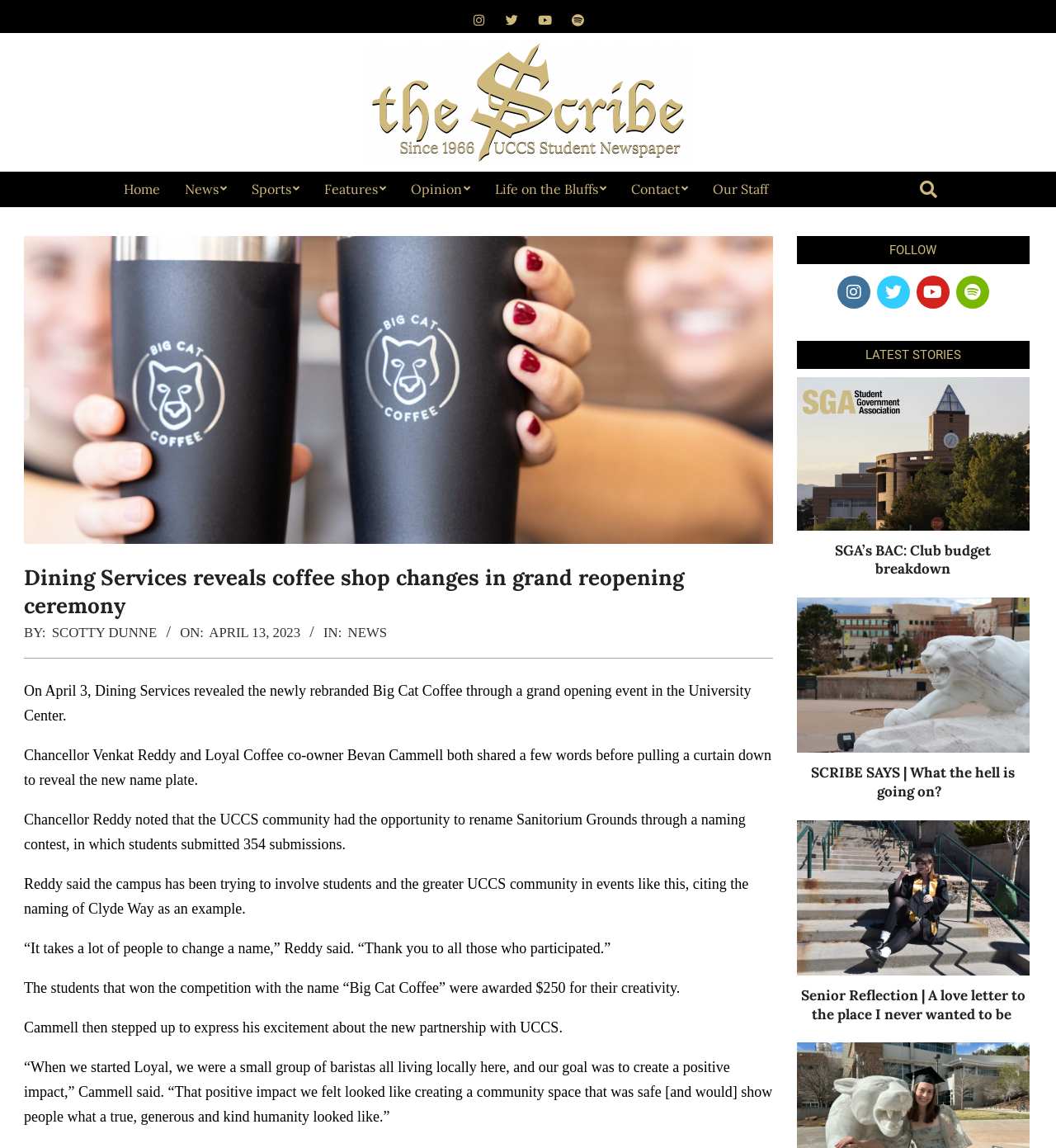Please provide a brief answer to the question using only one word or phrase: 
What is the name of the coffee shop?

Big Cat Coffee